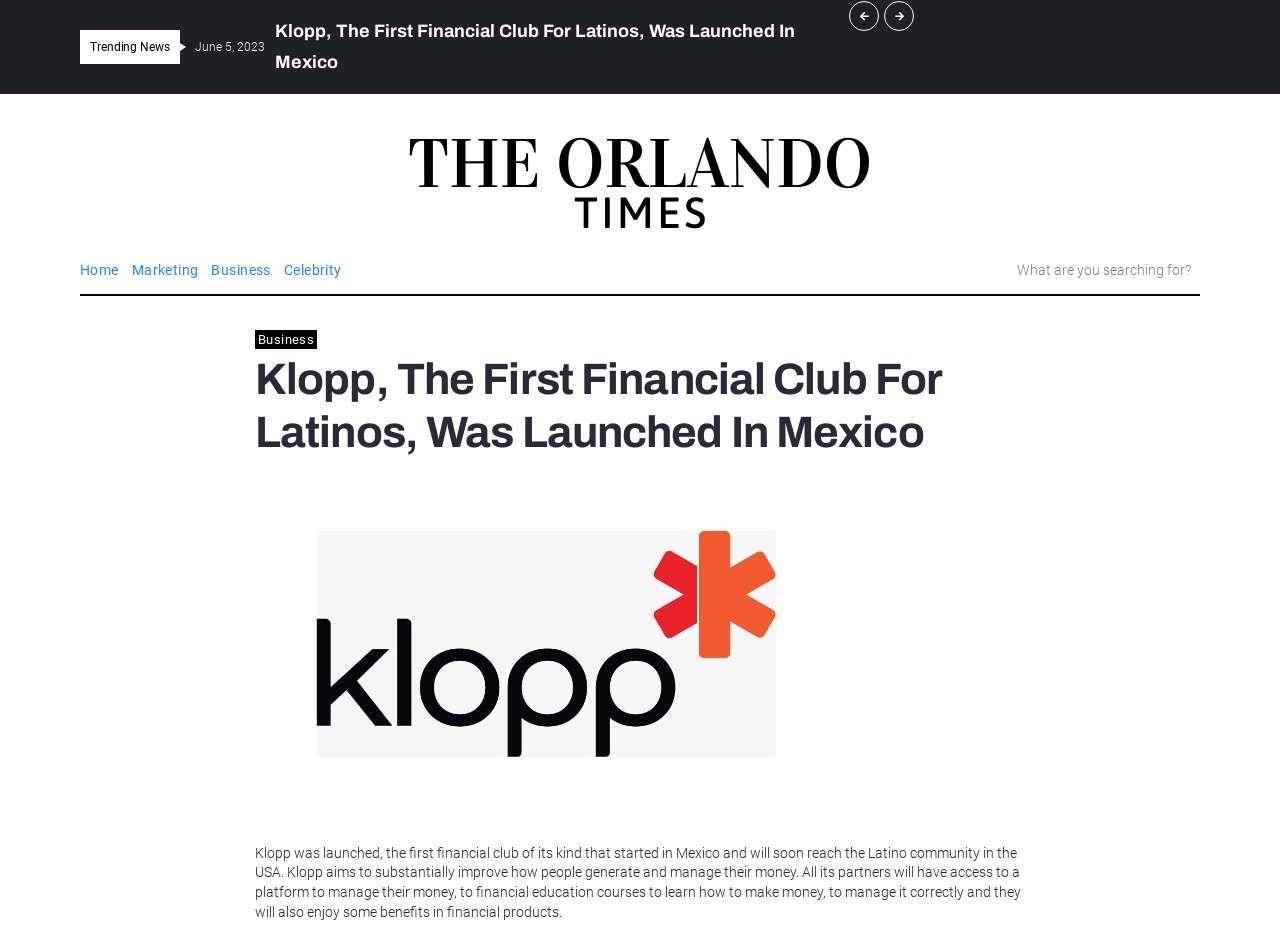Find the bounding box coordinates of the area that needs to be clicked in order to achieve the following instruction: "visit The Orlando Times". The coordinates should be specified as four float numbers between 0 and 1, i.e., [left, top, right, bottom].

[0.305, 0.118, 0.695, 0.261]